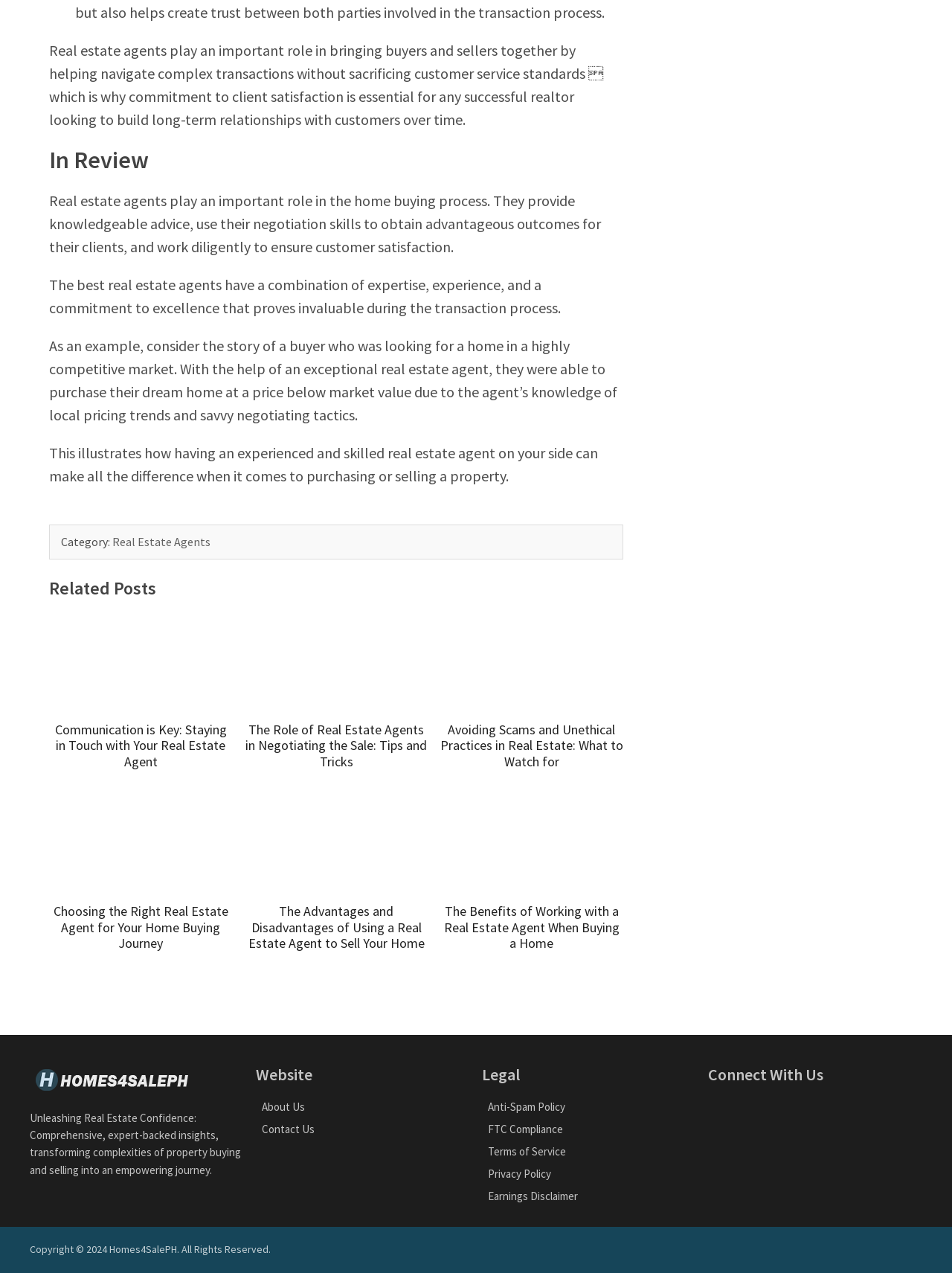What is the year of the copyright?
Look at the screenshot and respond with a single word or phrase.

2024